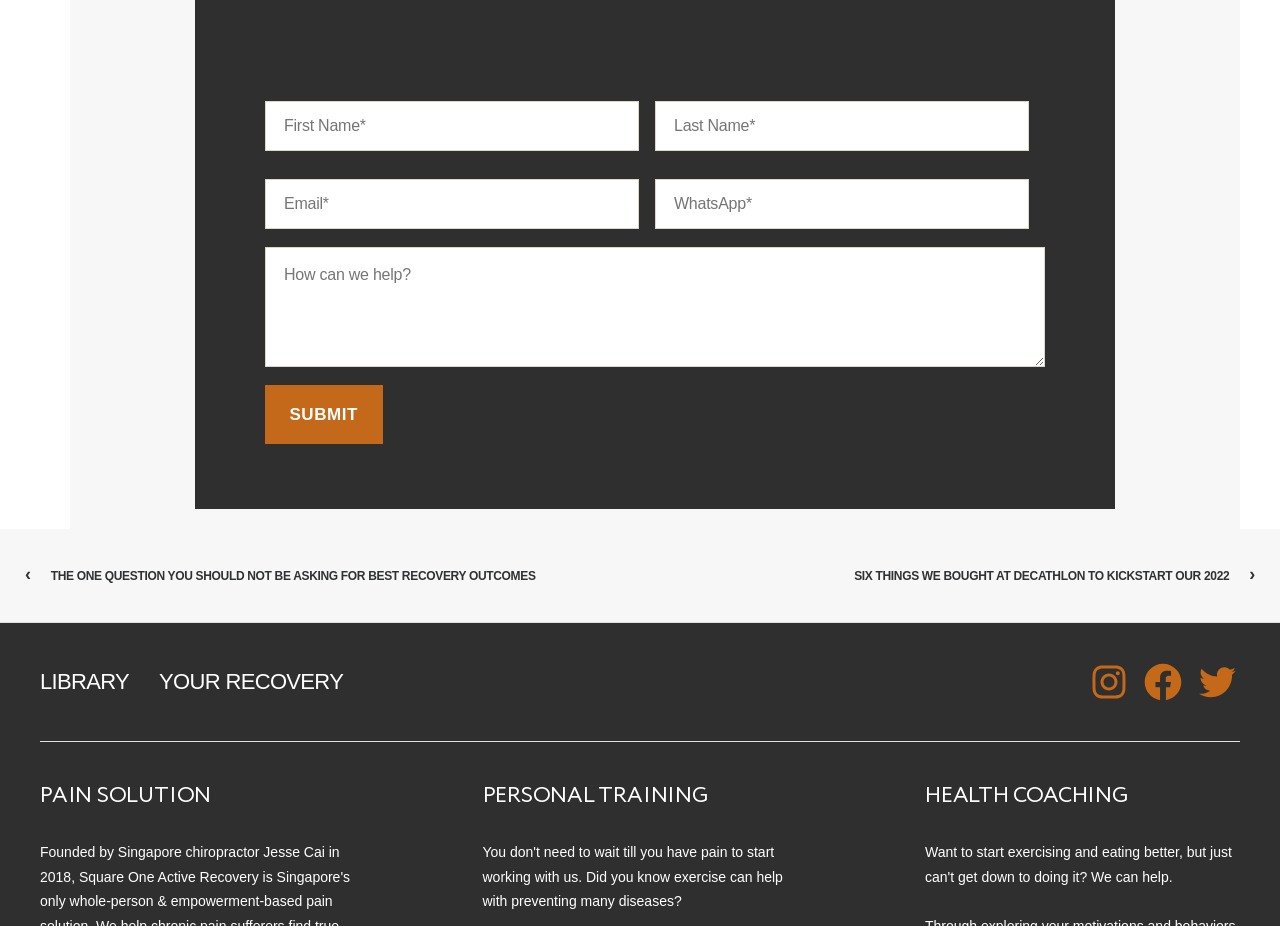Show the bounding box coordinates of the element that should be clicked to complete the task: "Follow on instagram".

[0.849, 0.721, 0.884, 0.769]